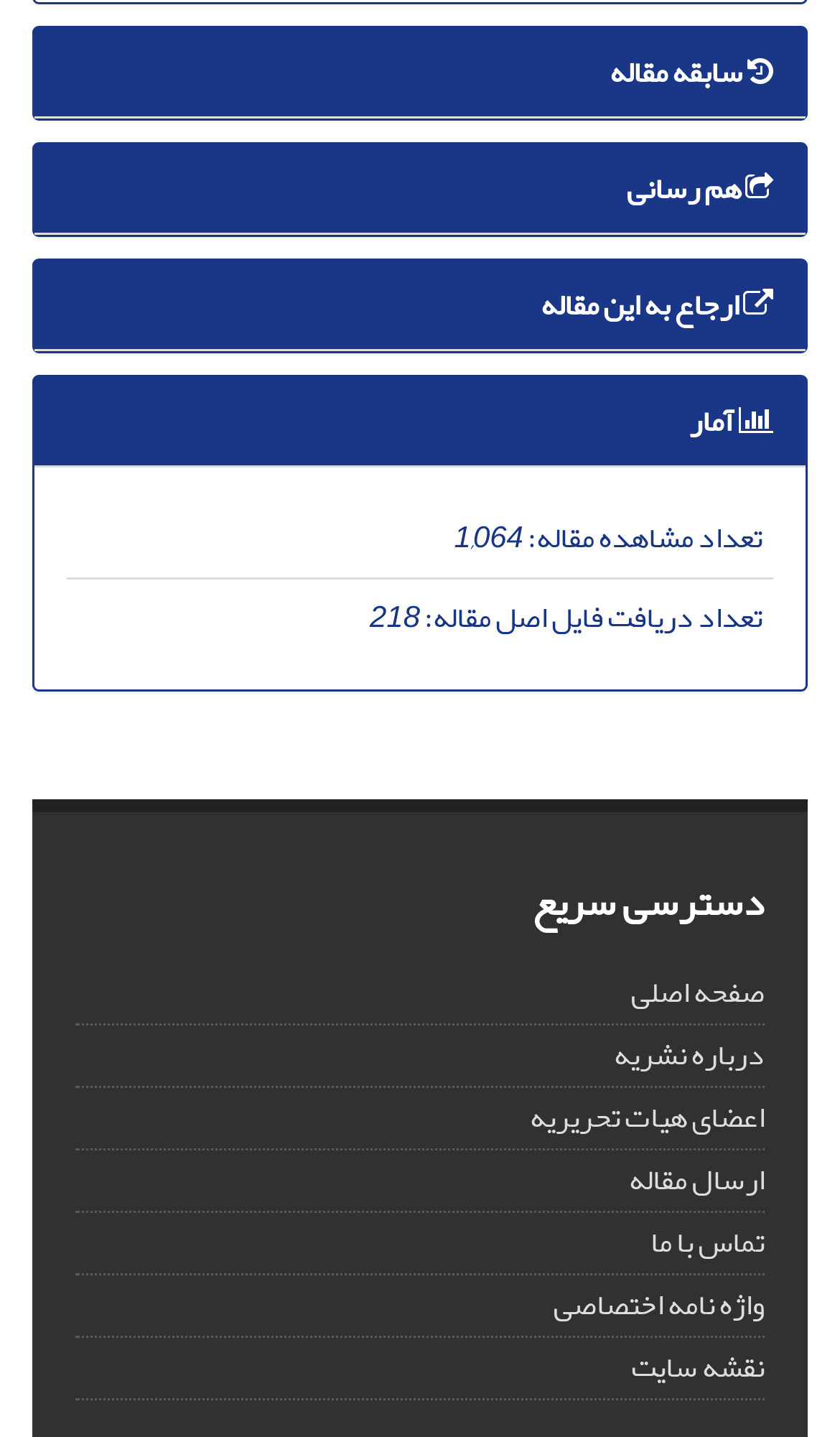What is the title of the third link under 'دسترسی سریع'?
Using the image, respond with a single word or phrase.

اعضای هیات تحریریه